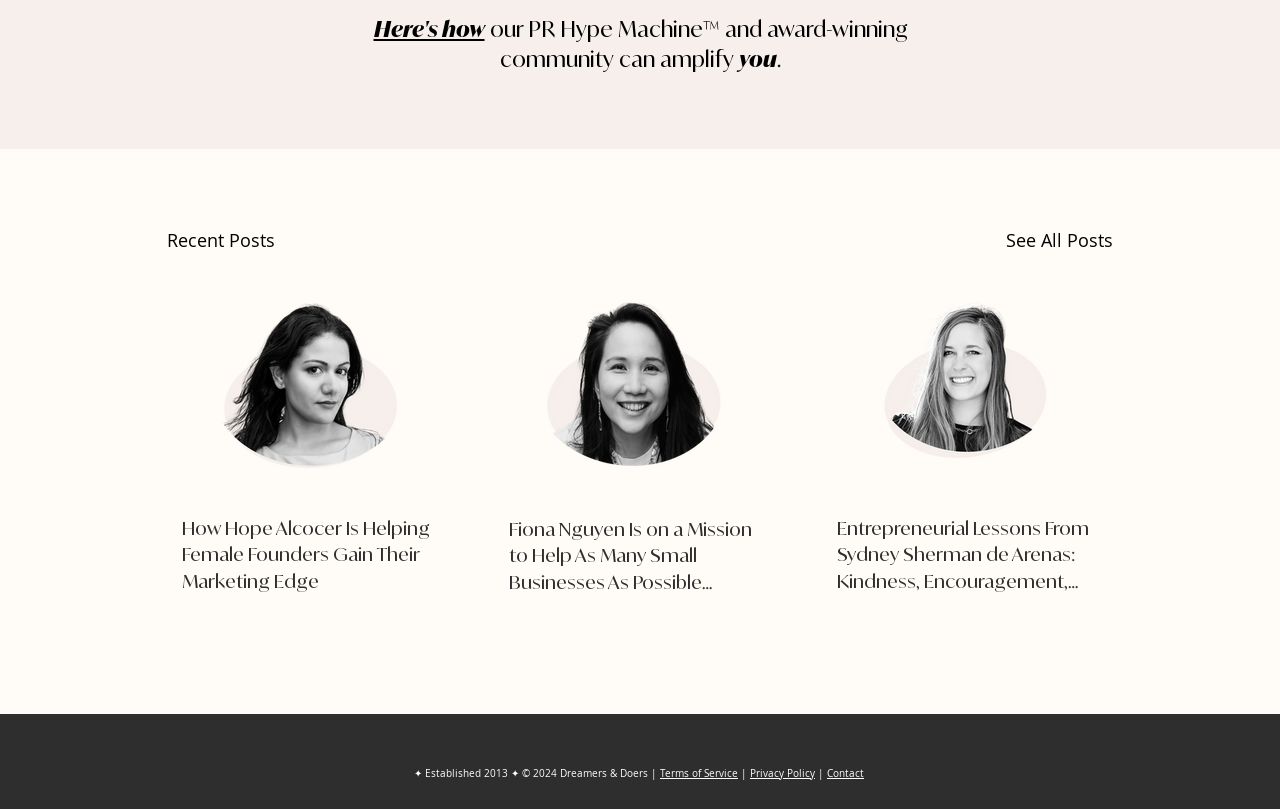Pinpoint the bounding box coordinates of the area that must be clicked to complete this instruction: "Follow on 'Twitter'".

[0.518, 0.901, 0.54, 0.935]